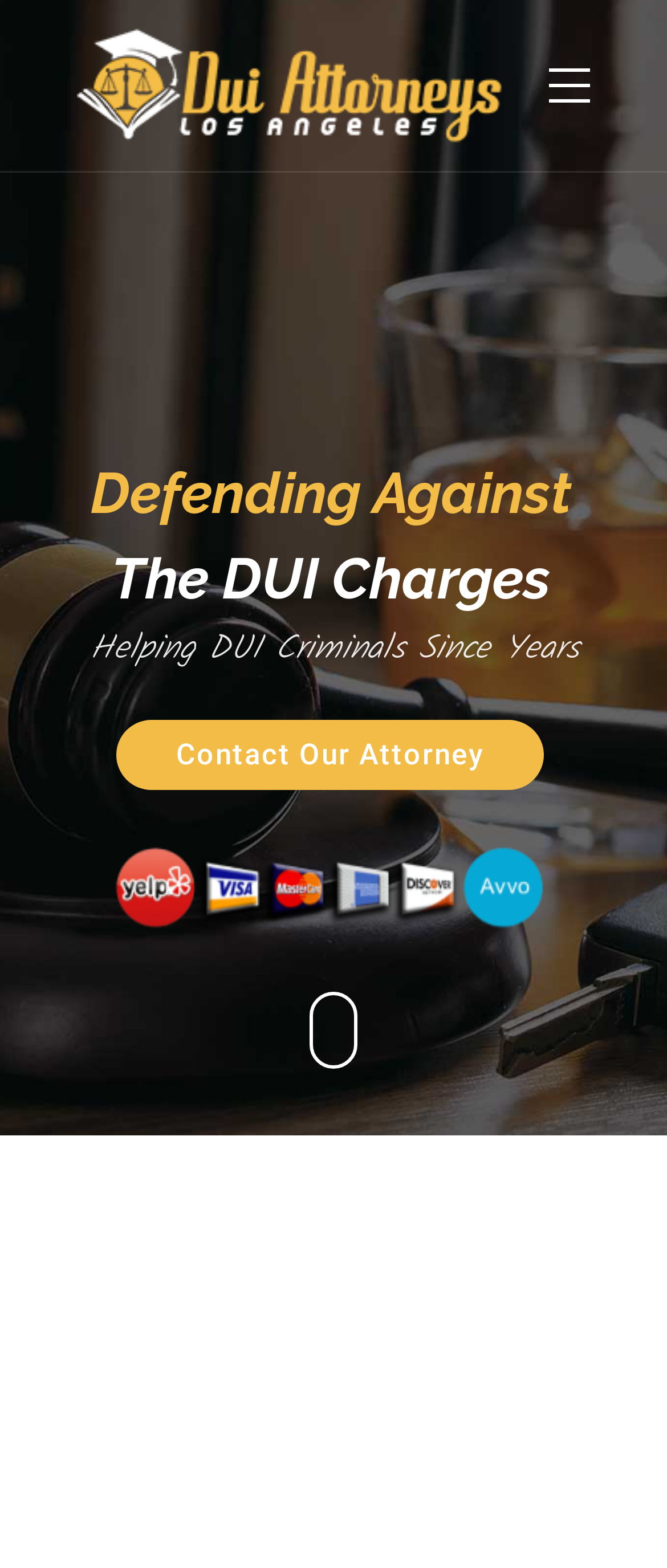Please give a one-word or short phrase response to the following question: 
What type of lawyers are available?

DUI attorneys